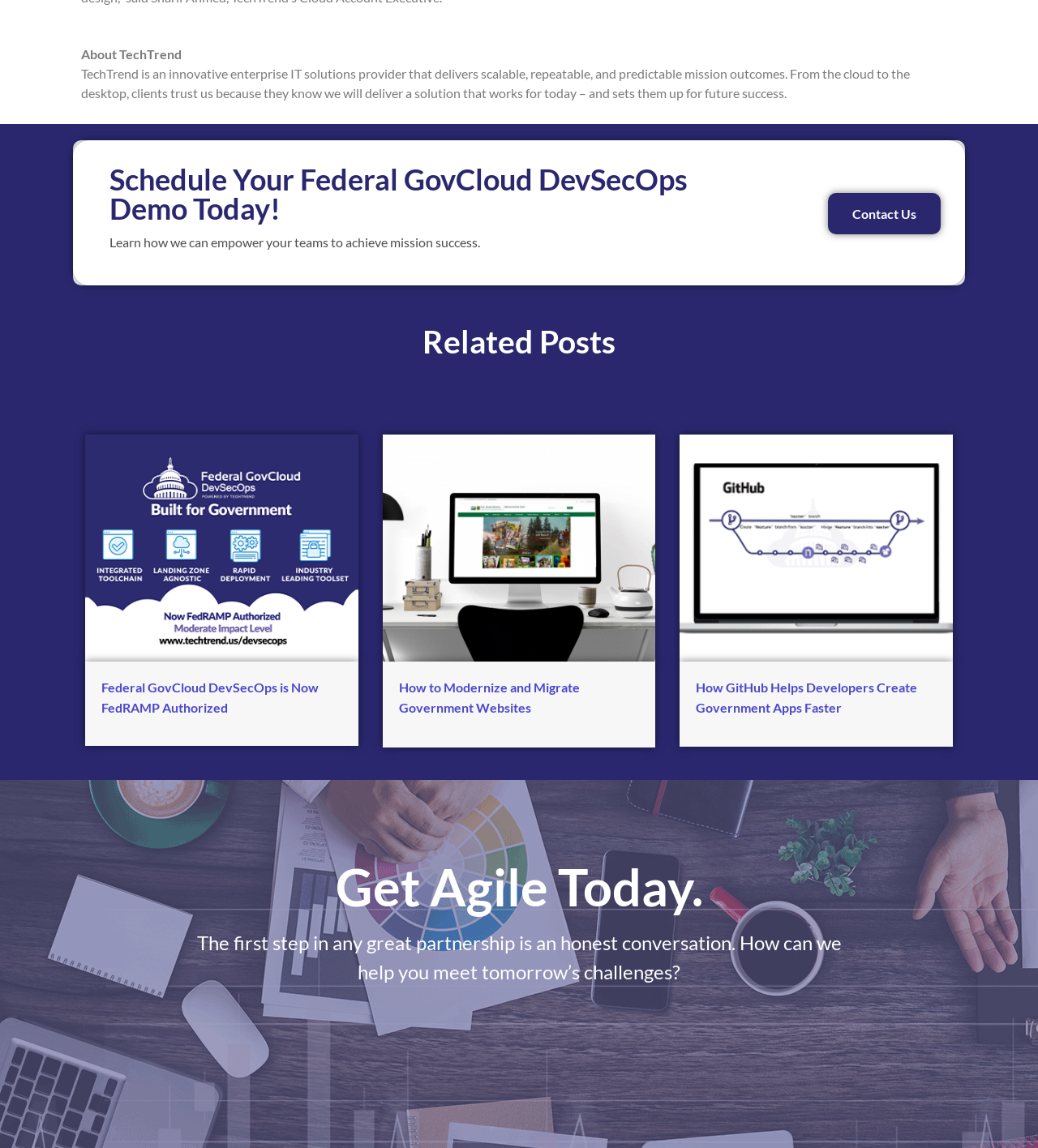Locate the UI element described as follows: "Contact Us". Return the bounding box coordinates as four float numbers between 0 and 1 in the order [left, top, right, bottom].

[0.798, 0.168, 0.906, 0.204]